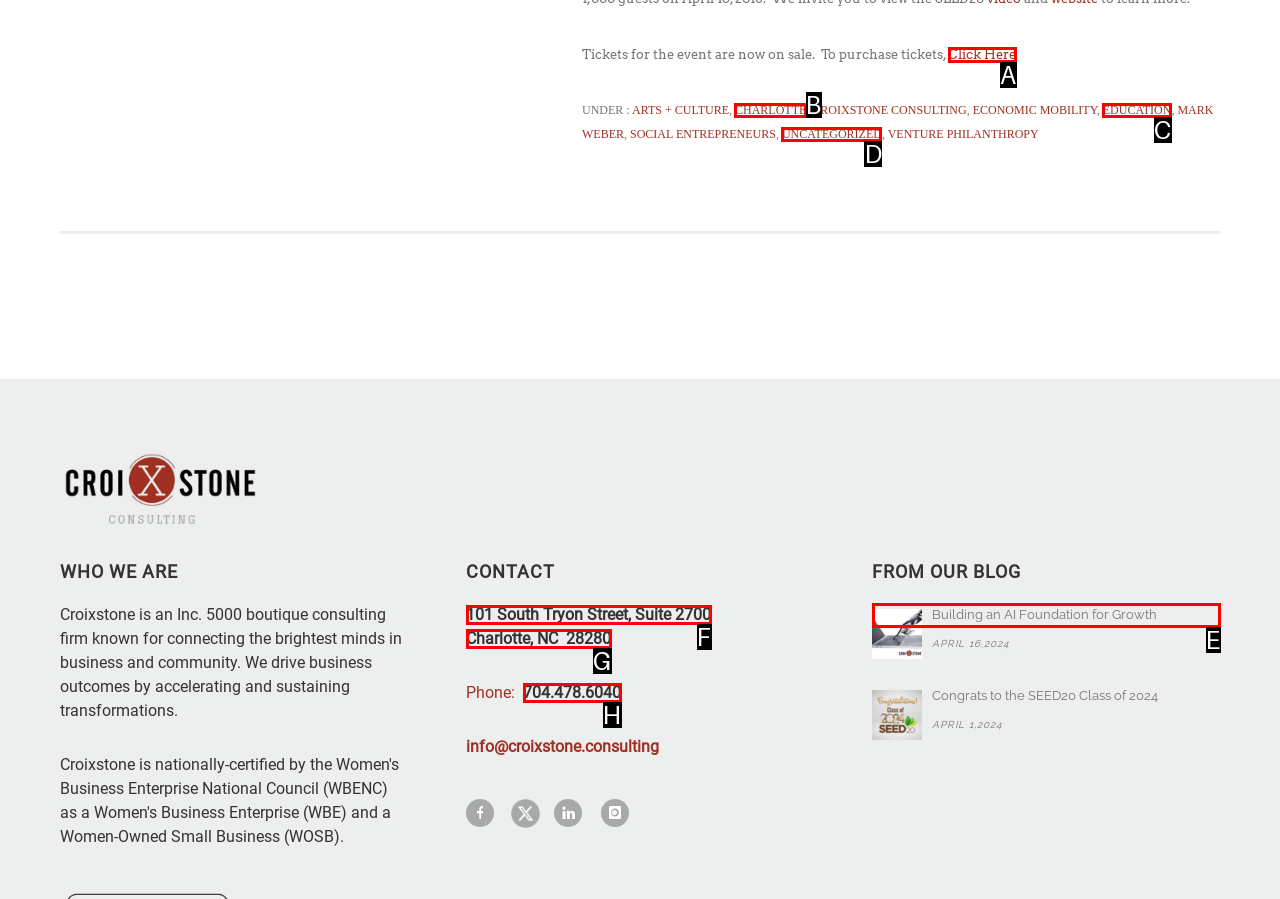Identify the matching UI element based on the description: Register
Reply with the letter from the available choices.

None